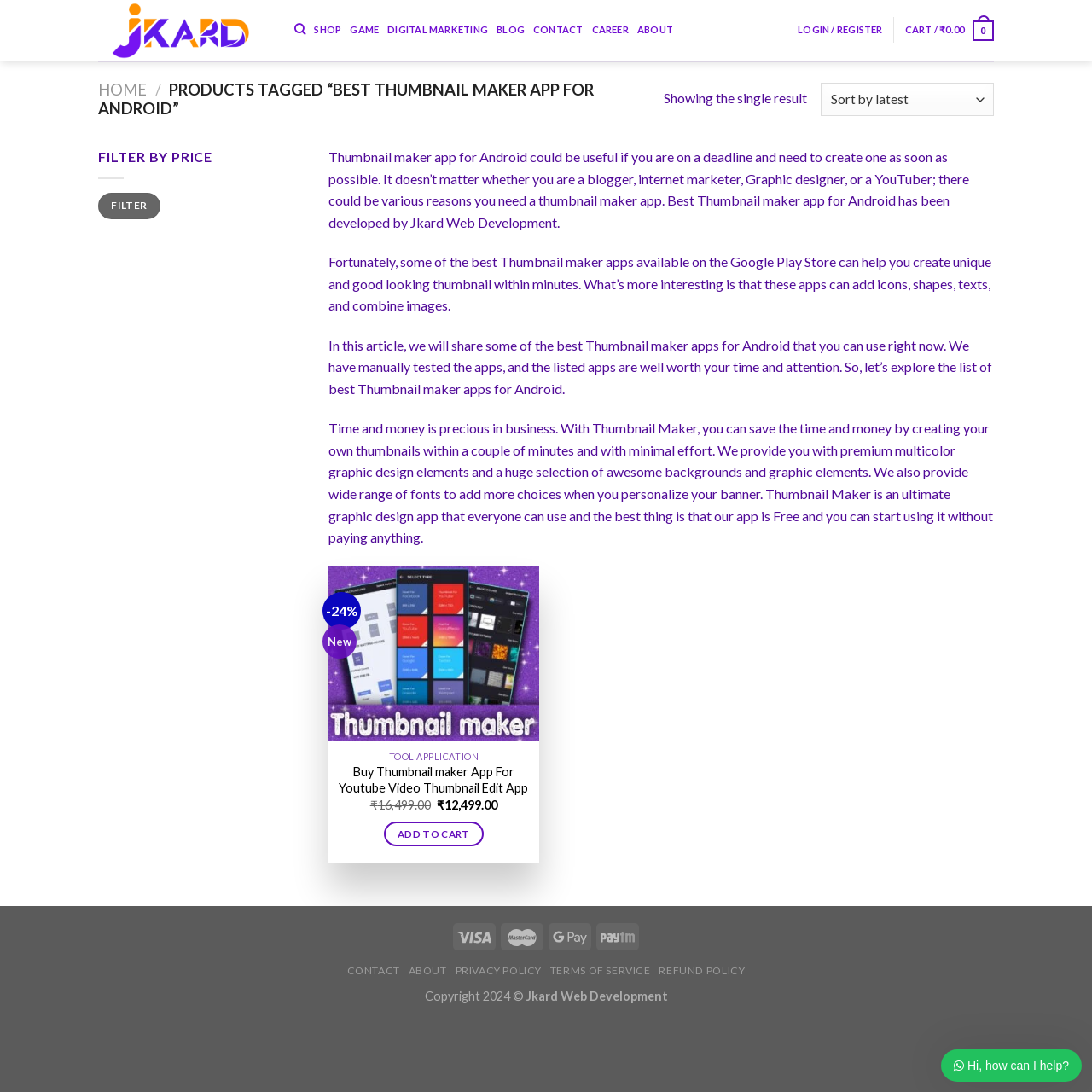Elaborate on the different components and information displayed on the webpage.

This webpage is about a thumbnail maker app for Android, specifically designed for bloggers, internet marketers, graphic designers, and YouTubers. At the top, there is a navigation menu with links to various sections, including "HOME", "SHOP", "GAME", "DIGITAL MARKETING", "BLOG", "CONTACT", "CAREER", "ABOUT", "LOGIN / REGISTER", and "CART / ₹0.00 0". 

Below the navigation menu, there is a title "PRODUCTS TAGGED “BEST THUMBNAIL MAKER APP FOR ANDROID”" followed by a brief description of the app. The description explains that the app can help users create unique and good-looking thumbnails within minutes, and it provides premium multicolor graphic design elements, a huge selection of awesome backgrounds and graphic elements, and a wide range of fonts.

On the left side, there is a filter section with options to filter by price, and a button to apply the filter. Below the filter section, there is a detailed description of the app, including its features and benefits.

On the right side, there is a section showcasing the app's details, including a "New" label, a discount percentage, and a call-to-action button to buy the app. There are also links to add the app to the wishlist, quick view, and add to cart.

At the bottom of the page, there is a footer section with links to "CONTACT", "ABOUT", "PRIVACY POLICY", "TERMS OF SERVICE", and "REFUND POLICY". There is also a copyright notice and a message "Hi, how can I help?" at the very bottom.